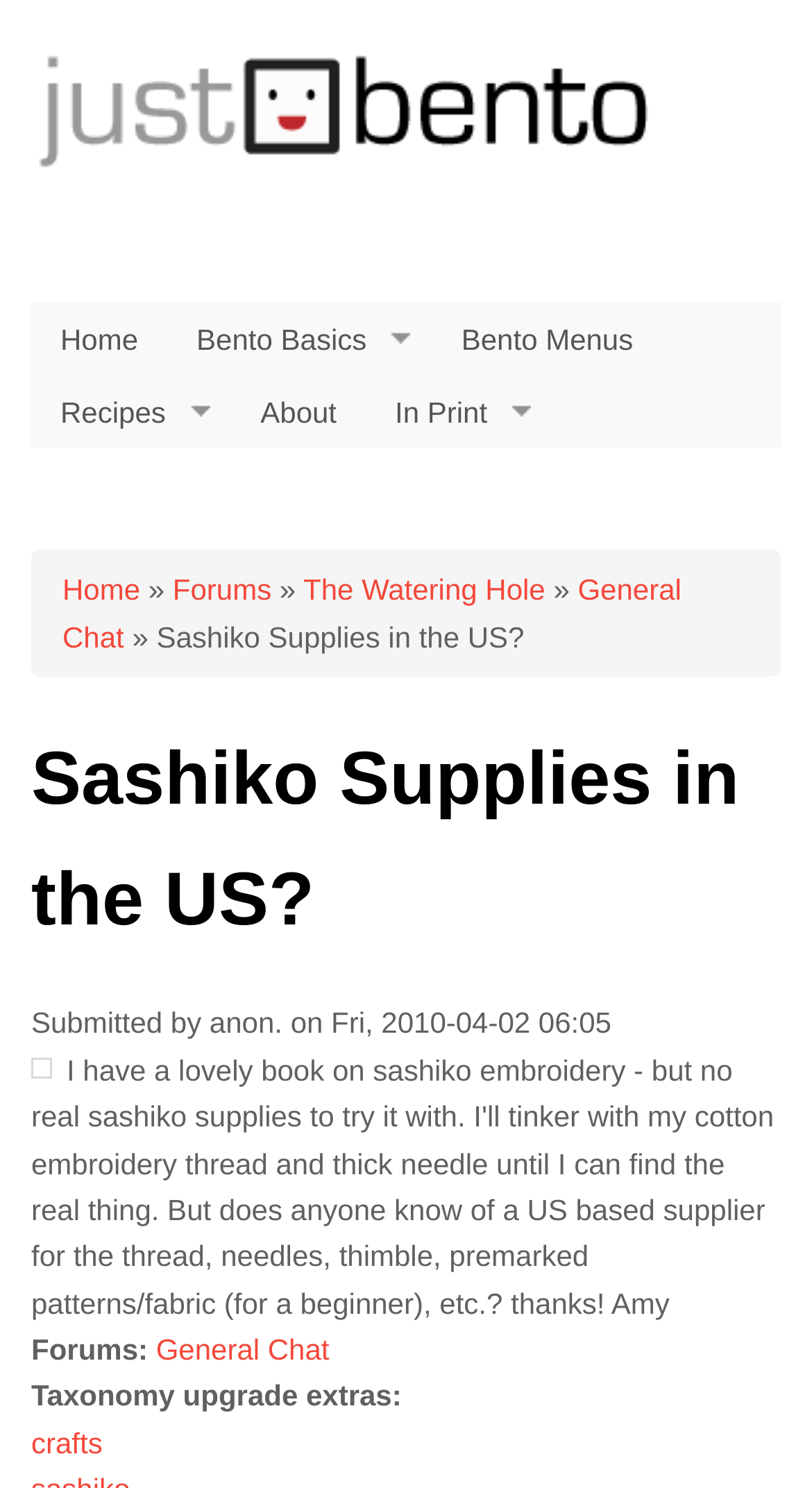Locate the bounding box coordinates of the element to click to perform the following action: 'explore crafts'. The coordinates should be given as four float values between 0 and 1, in the form of [left, top, right, bottom].

[0.038, 0.958, 0.126, 0.981]